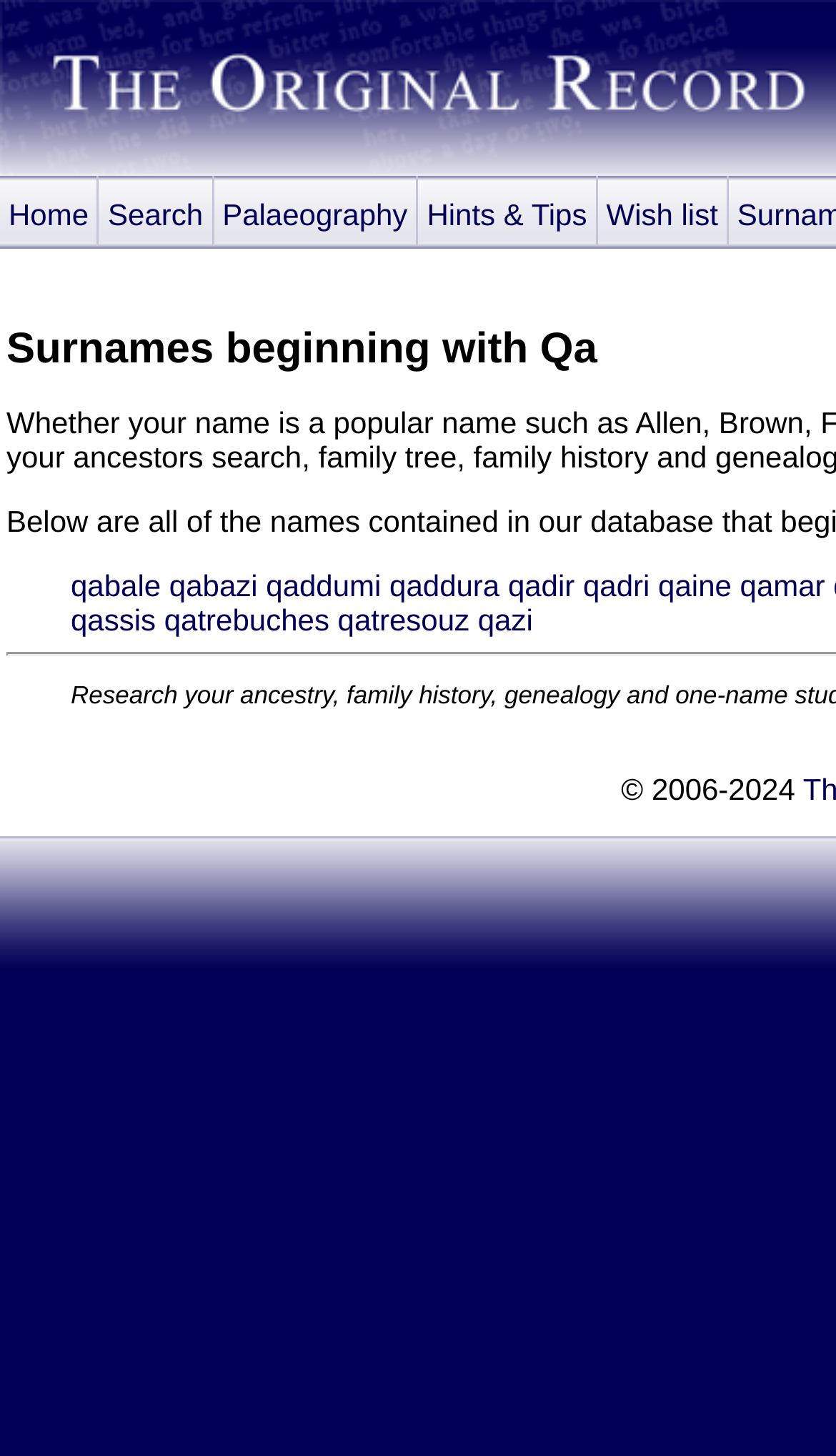Find the bounding box of the UI element described as follows: "Wish list".

[0.715, 0.121, 0.872, 0.168]